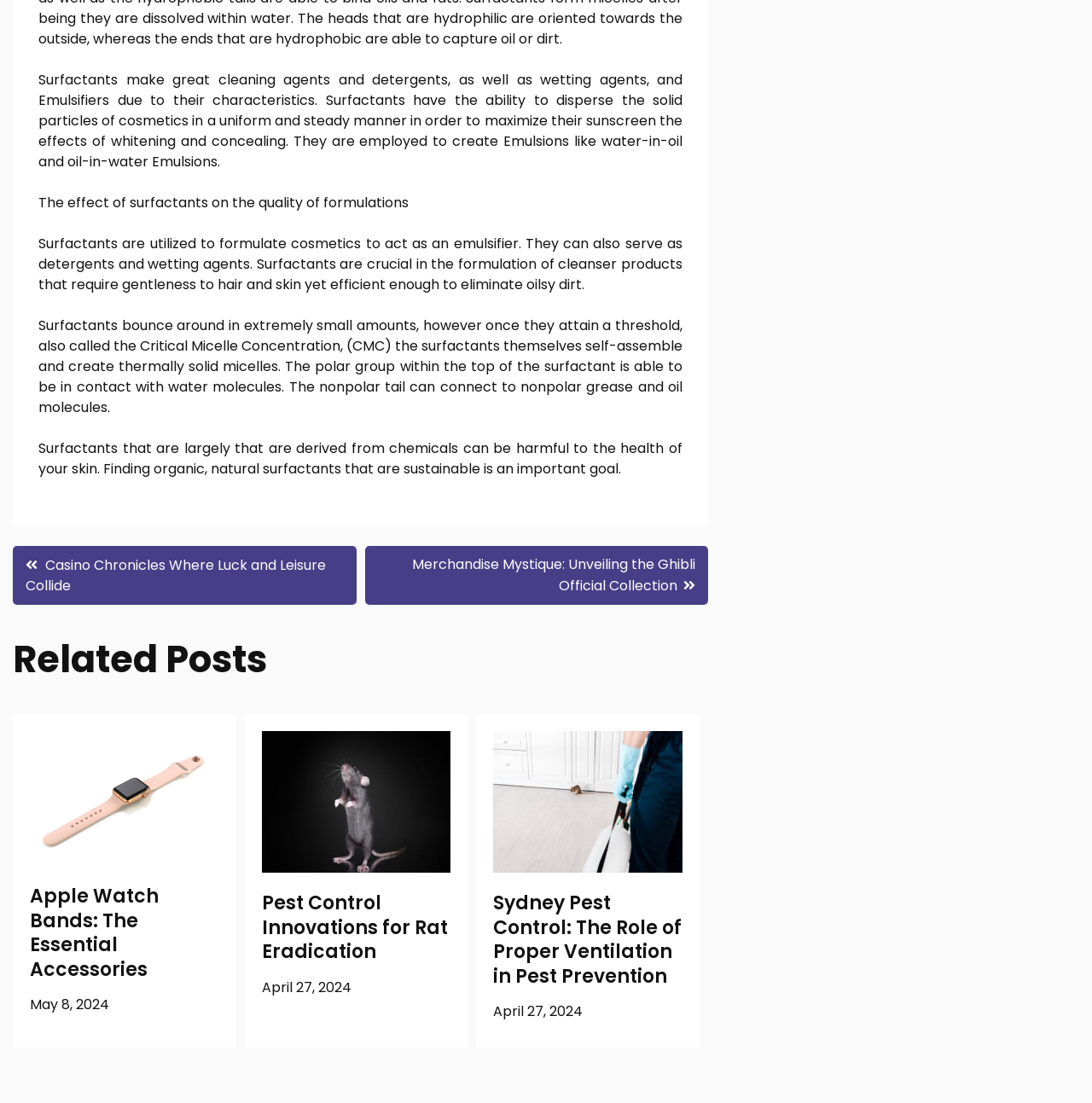Respond to the question below with a single word or phrase: What is the topic of the first paragraph?

Surfactants